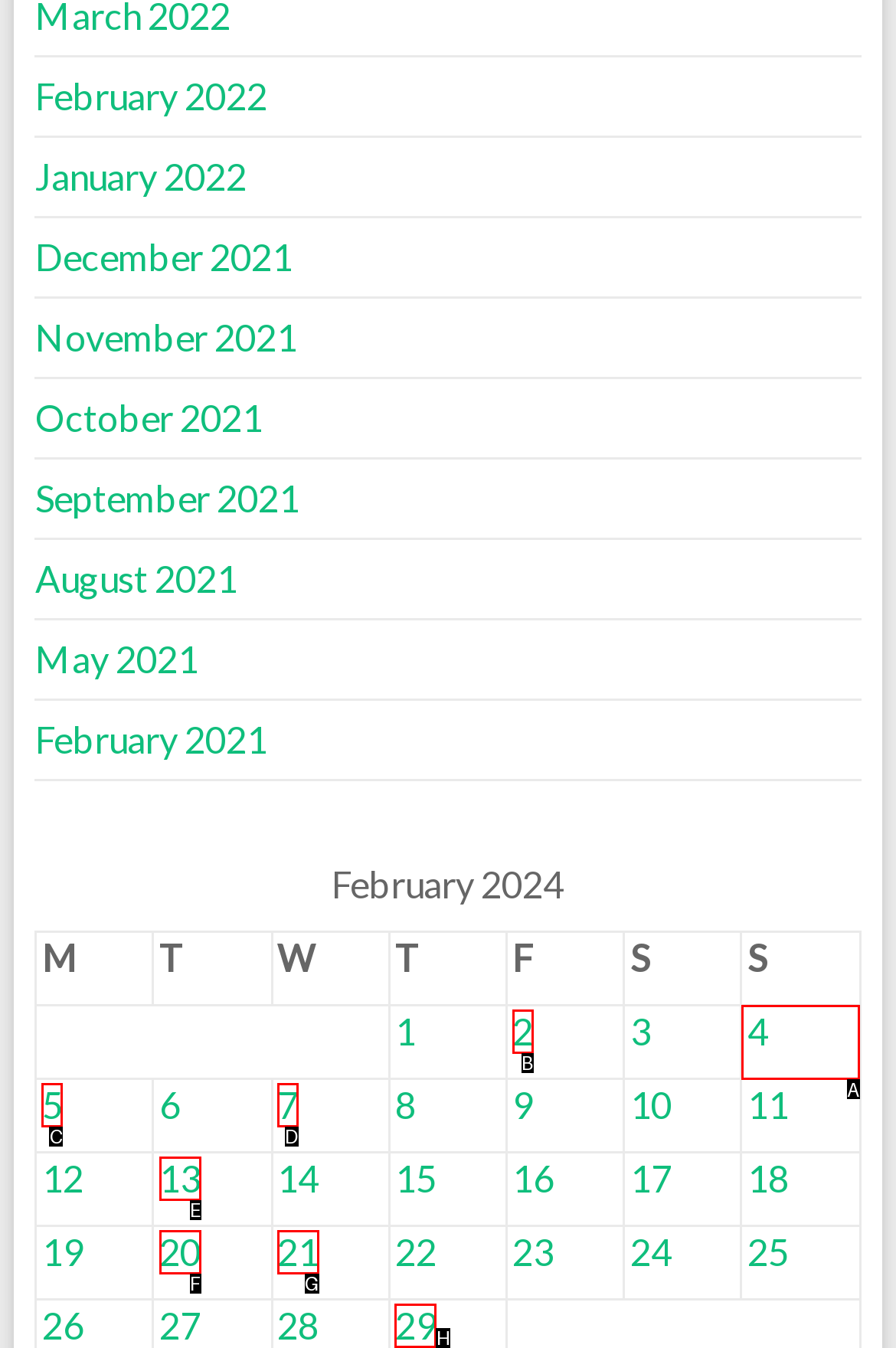Show which HTML element I need to click to perform this task: View posts published on February 4, 2024 Answer with the letter of the correct choice.

A